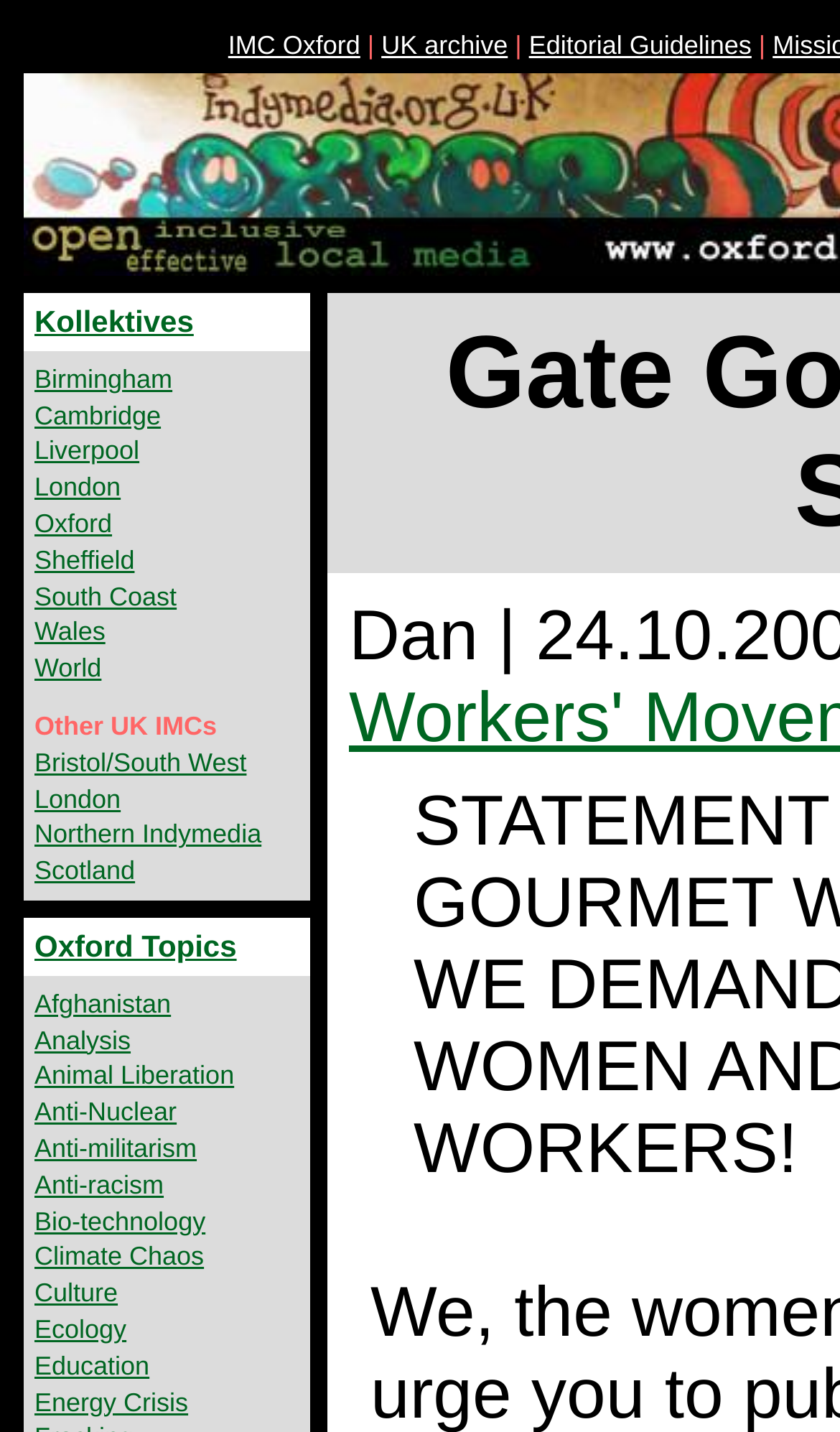What is the last link on the webpage?
Please look at the screenshot and answer in one word or a short phrase.

Energy Crisis